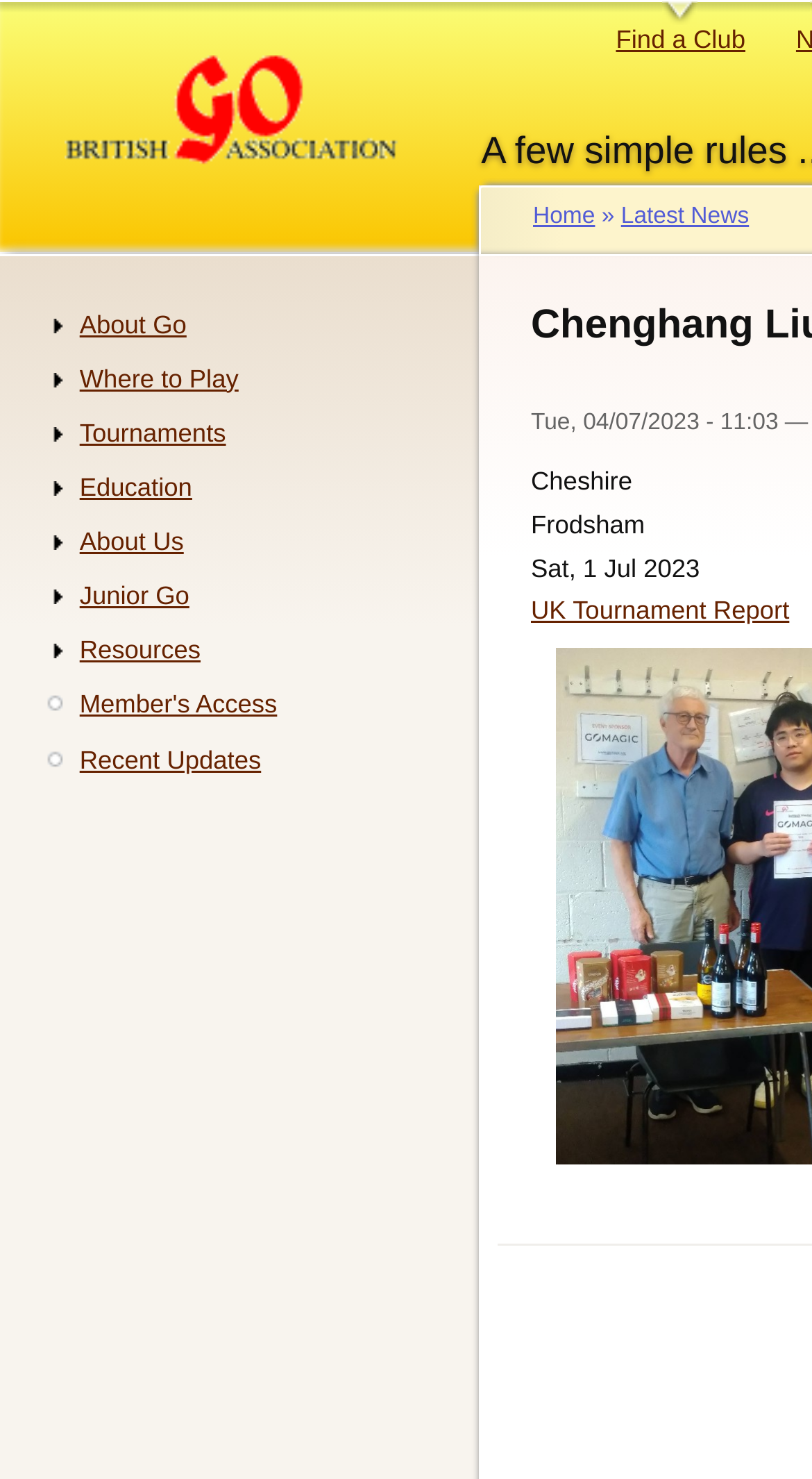Please find the bounding box for the UI element described by: "Tournaments".

[0.098, 0.283, 0.278, 0.303]